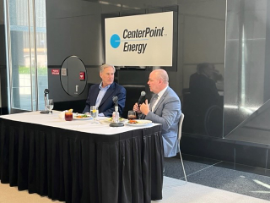What is the purpose of the gathering?
Using the image, elaborate on the answer with as much detail as possible.

The gathering is part of ongoing energy policy discussions, which suggests that the participants are engaging in a formal discussion about energy-related policies and regulations.